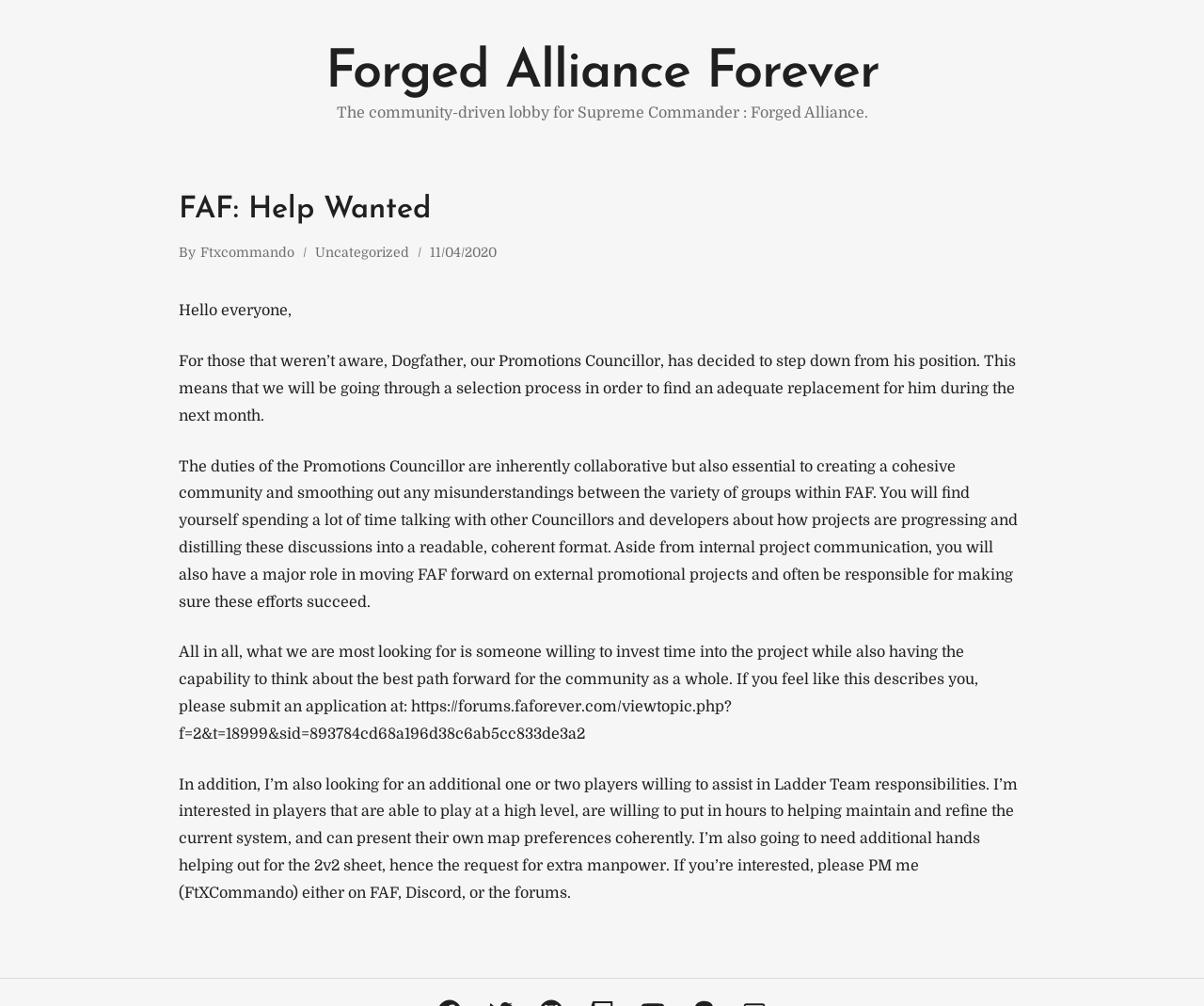Give the bounding box coordinates for this UI element: "https://forums.faforever.com/viewtopic.php?f=2&t=18999&sid=893784cd68a196d38c6ab5cc833de3a2". The coordinates should be four float numbers between 0 and 1, arranged as [left, top, right, bottom].

[0.148, 0.694, 0.608, 0.738]